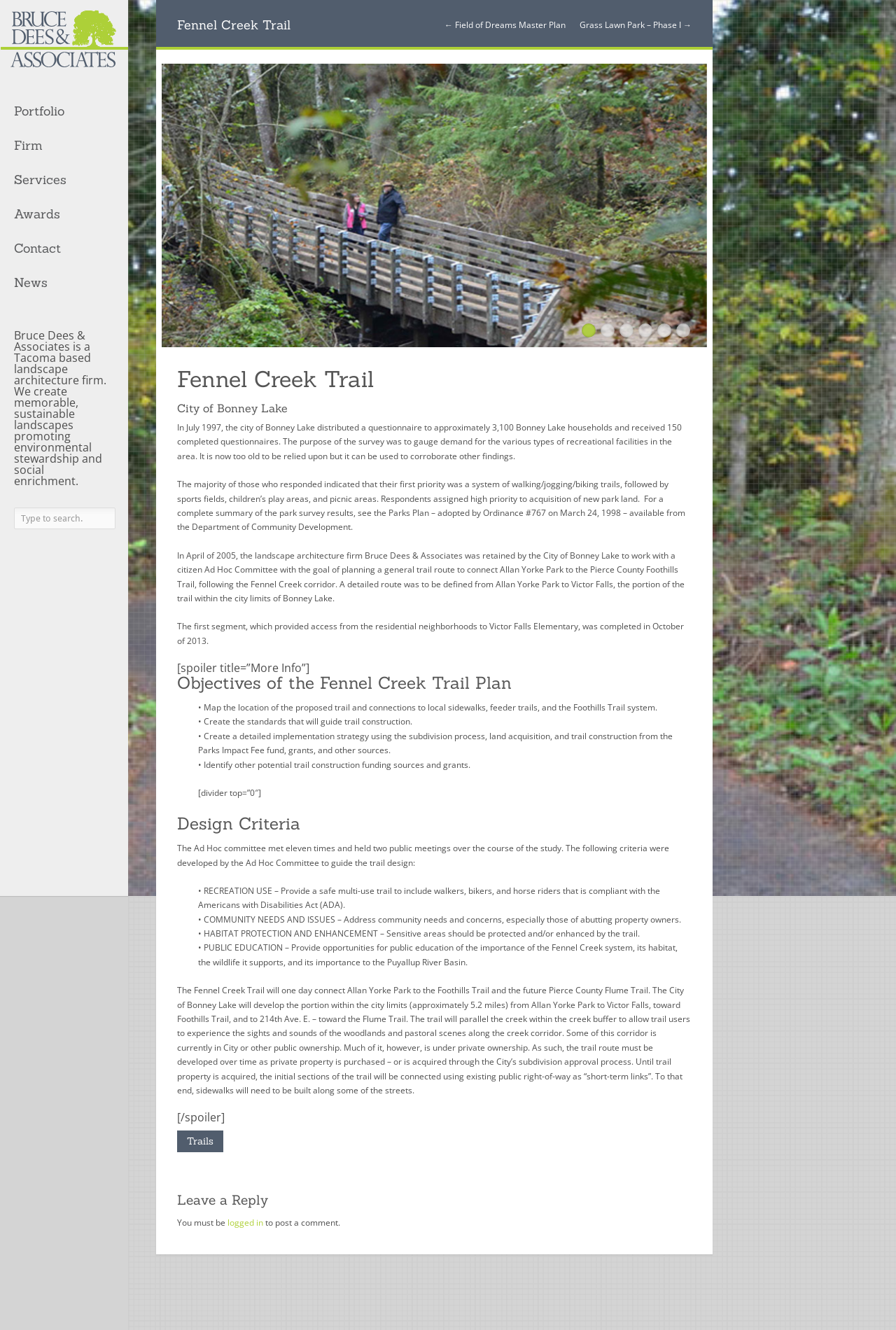What is the purpose of the Fennel Creek Trail?
Based on the image, provide your answer in one word or phrase.

To connect Allan Yorke Park to the Foothills Trail